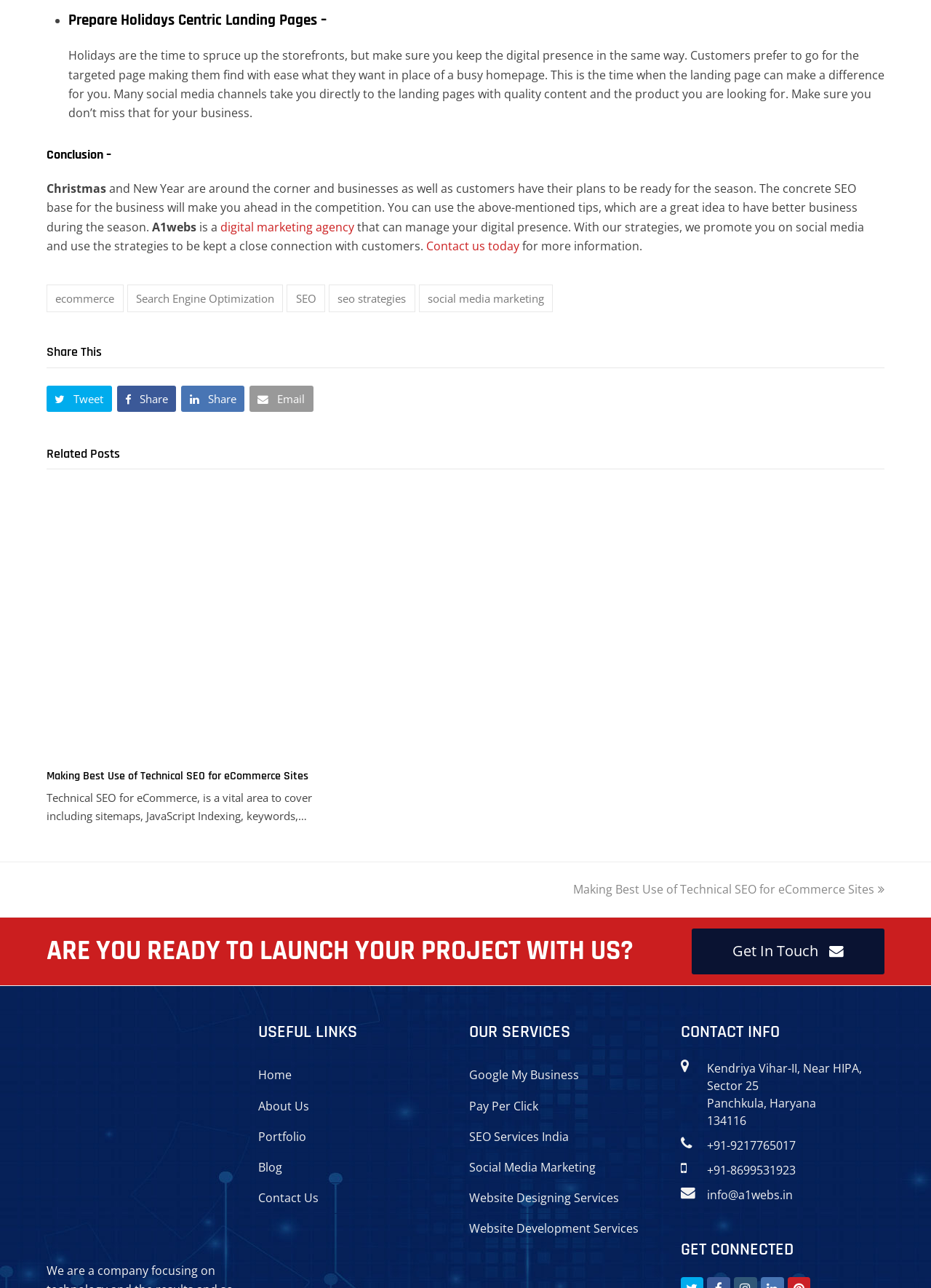Indicate the bounding box coordinates of the element that must be clicked to execute the instruction: "Read the related post 'Making Best Use of Technical SEO for eCommerce Sites'". The coordinates should be given as four float numbers between 0 and 1, i.e., [left, top, right, bottom].

[0.05, 0.596, 0.331, 0.608]